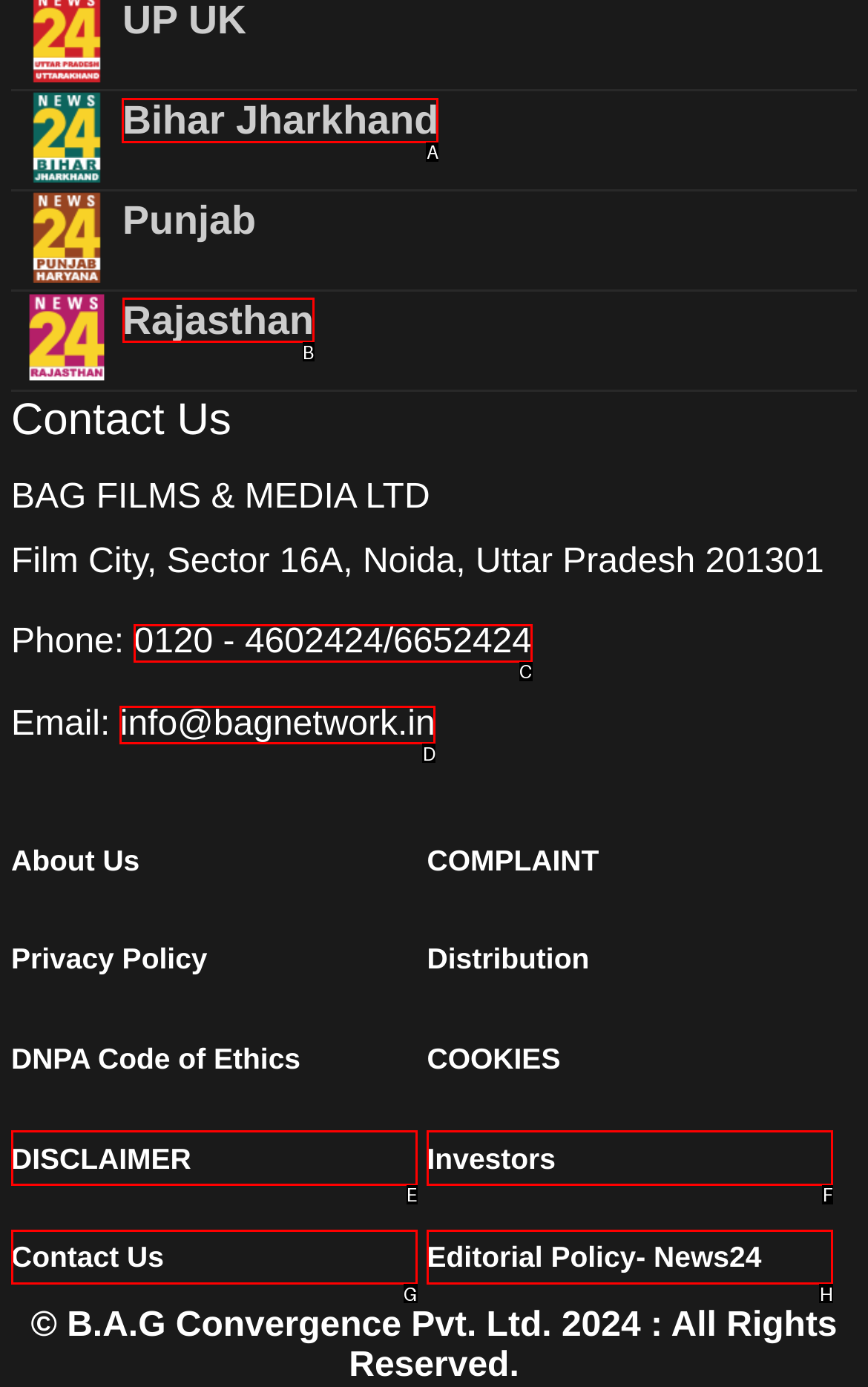To achieve the task: Visit Bihar Jharkhand, indicate the letter of the correct choice from the provided options.

A